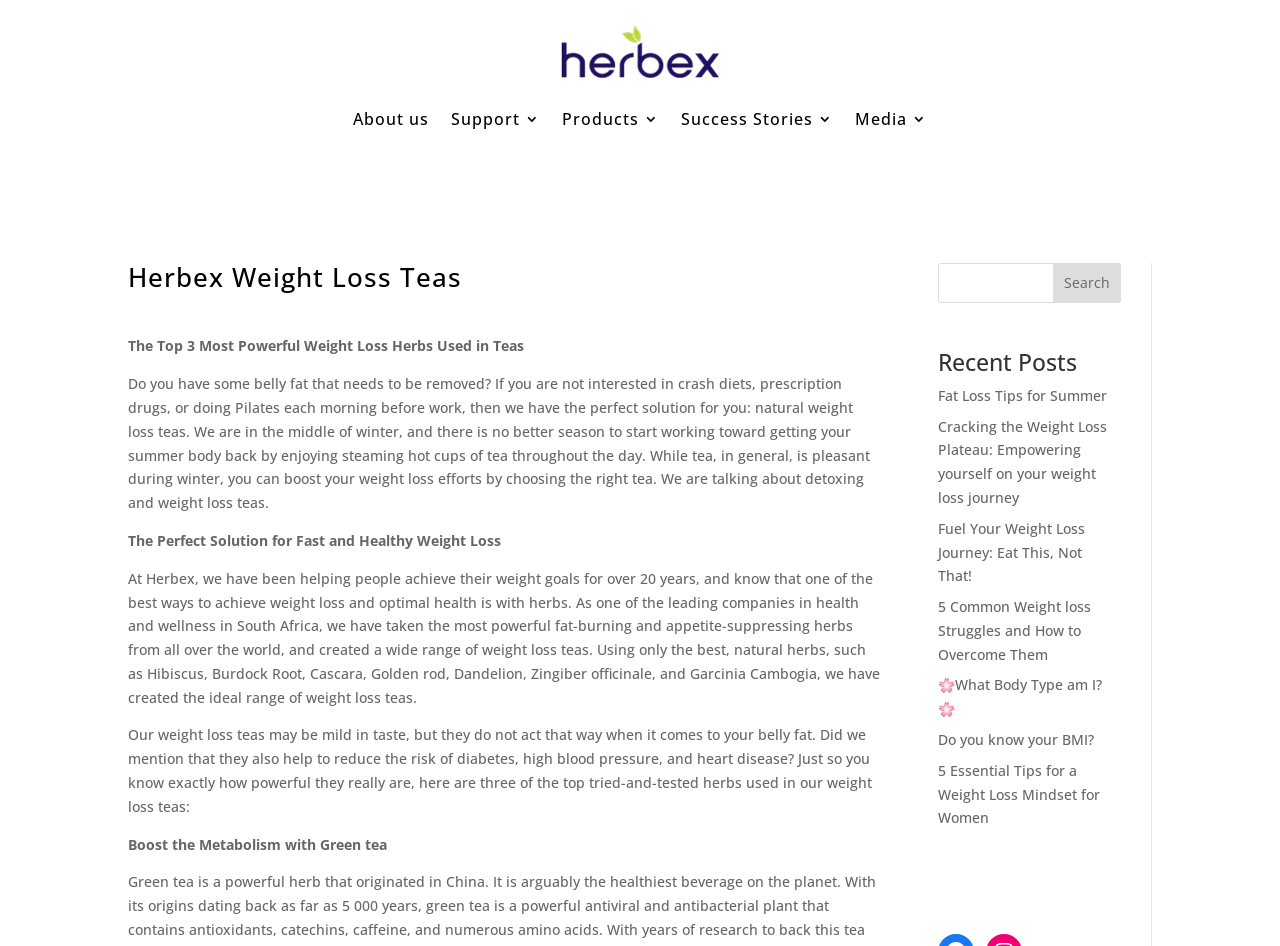Locate the bounding box coordinates of the clickable element to fulfill the following instruction: "View success stories". Provide the coordinates as four float numbers between 0 and 1 in the format [left, top, right, bottom].

[0.532, 0.082, 0.651, 0.17]